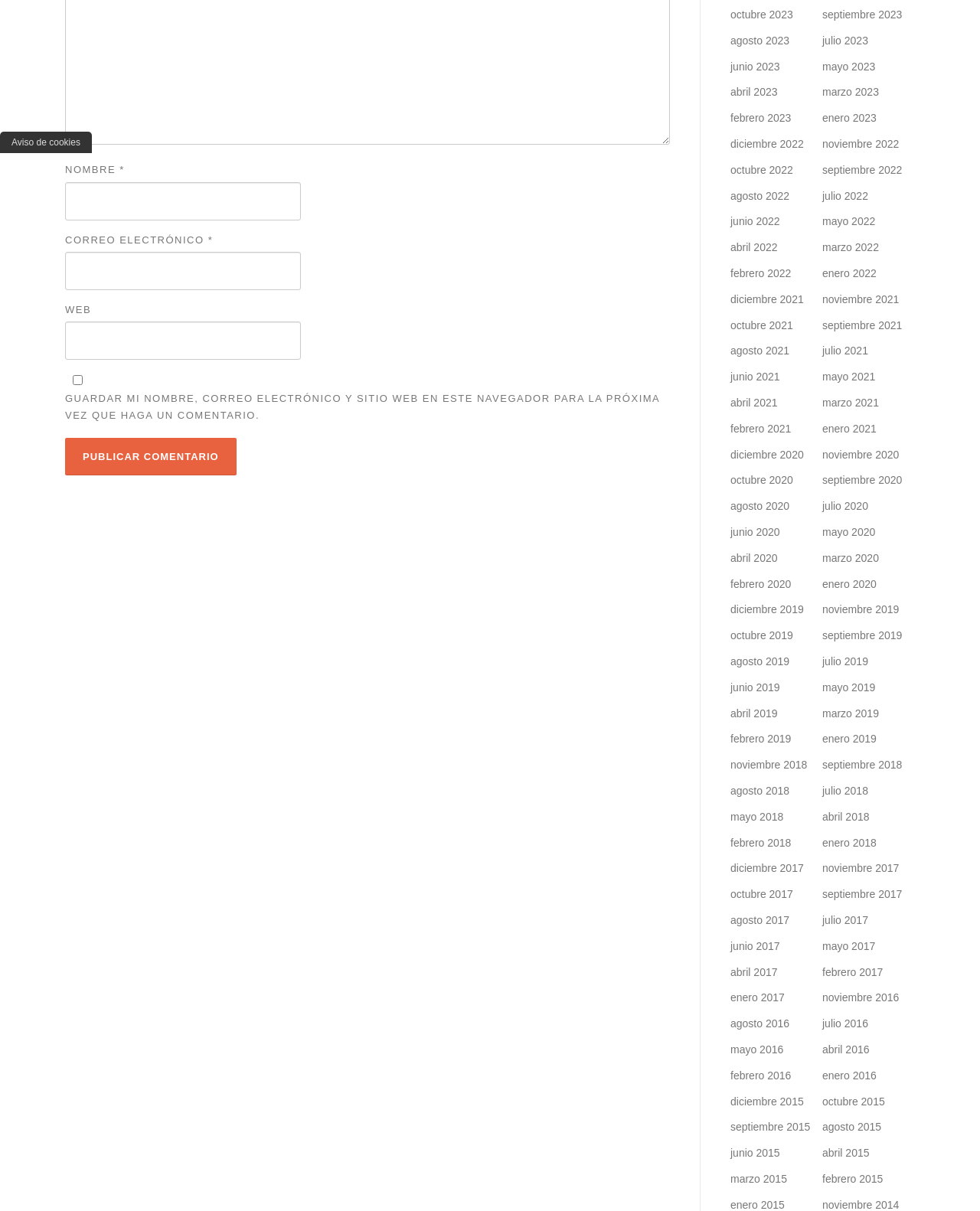Bounding box coordinates are specified in the format (top-left x, top-left y, bottom-right x, bottom-right y). All values are floating point numbers bounded between 0 and 1. Please provide the bounding box coordinate of the region this sentence describes: parent_node: WEB name="url"

[0.066, 0.265, 0.307, 0.297]